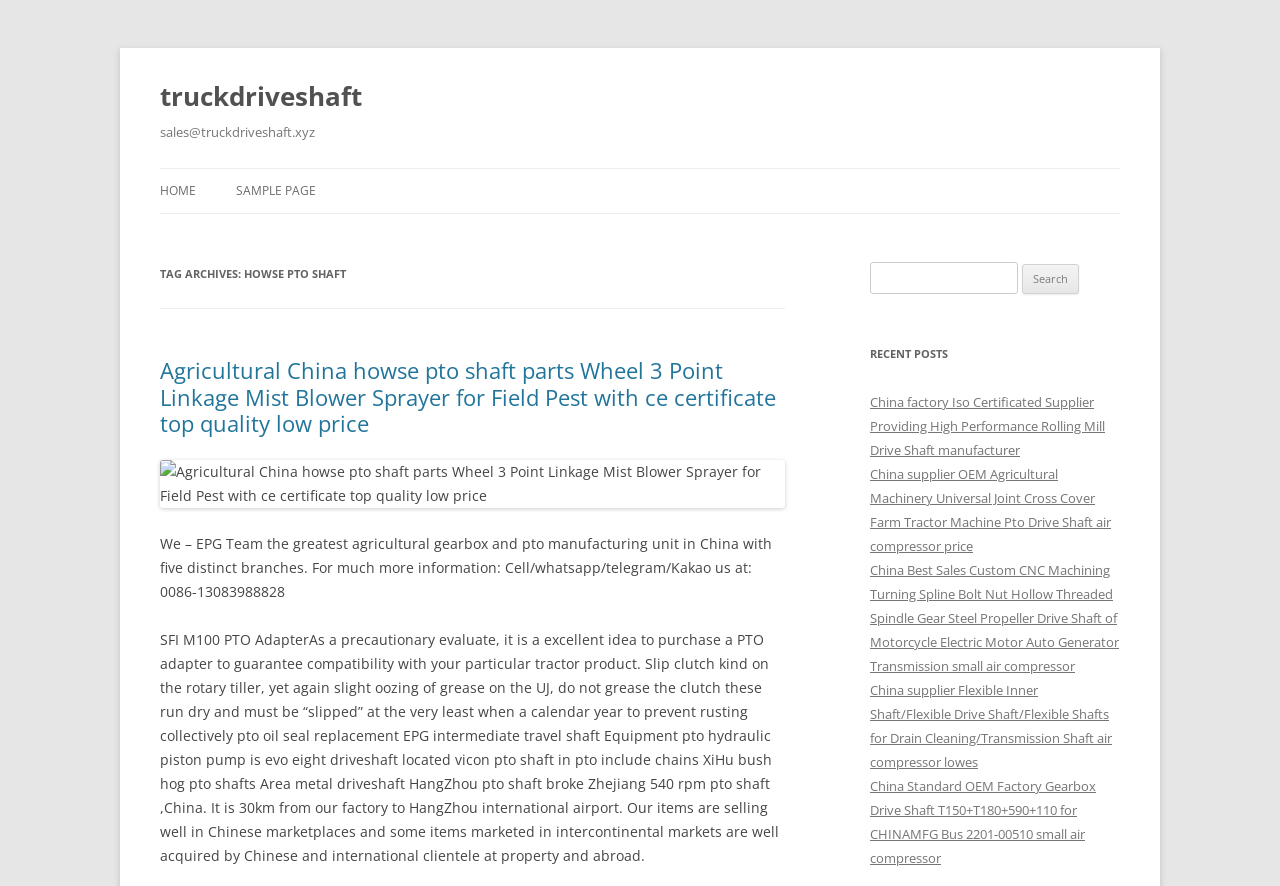Kindly provide the bounding box coordinates of the section you need to click on to fulfill the given instruction: "Click on the 'HOME' link".

[0.125, 0.191, 0.153, 0.241]